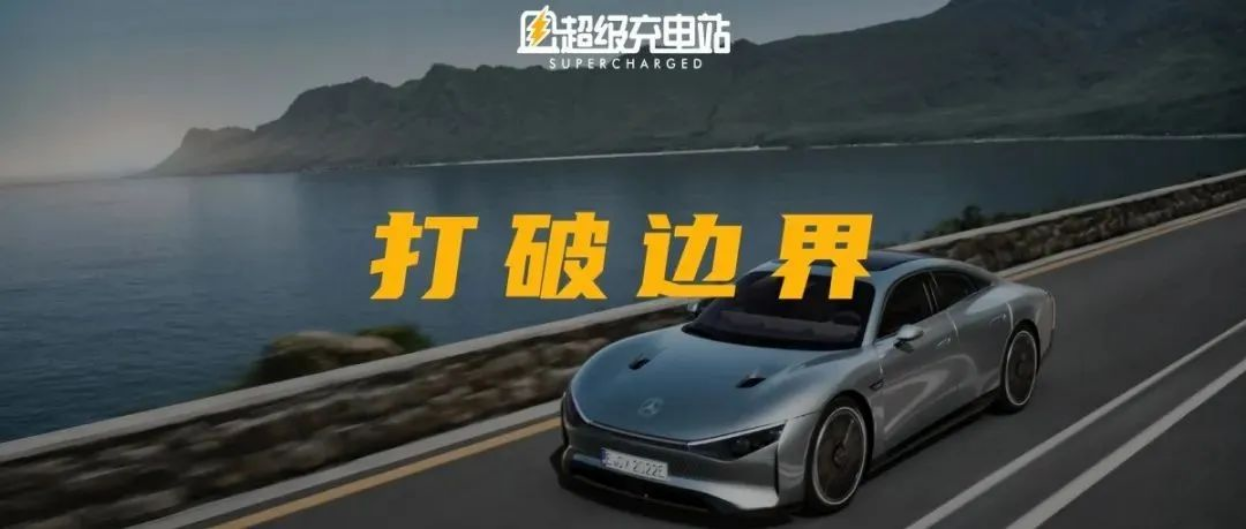What is the name of the logo at the top?
Use the information from the image to give a detailed answer to the question.

The logo at the top of the image is 'SUPERCHARGED', which adds a dynamic element to the composition.